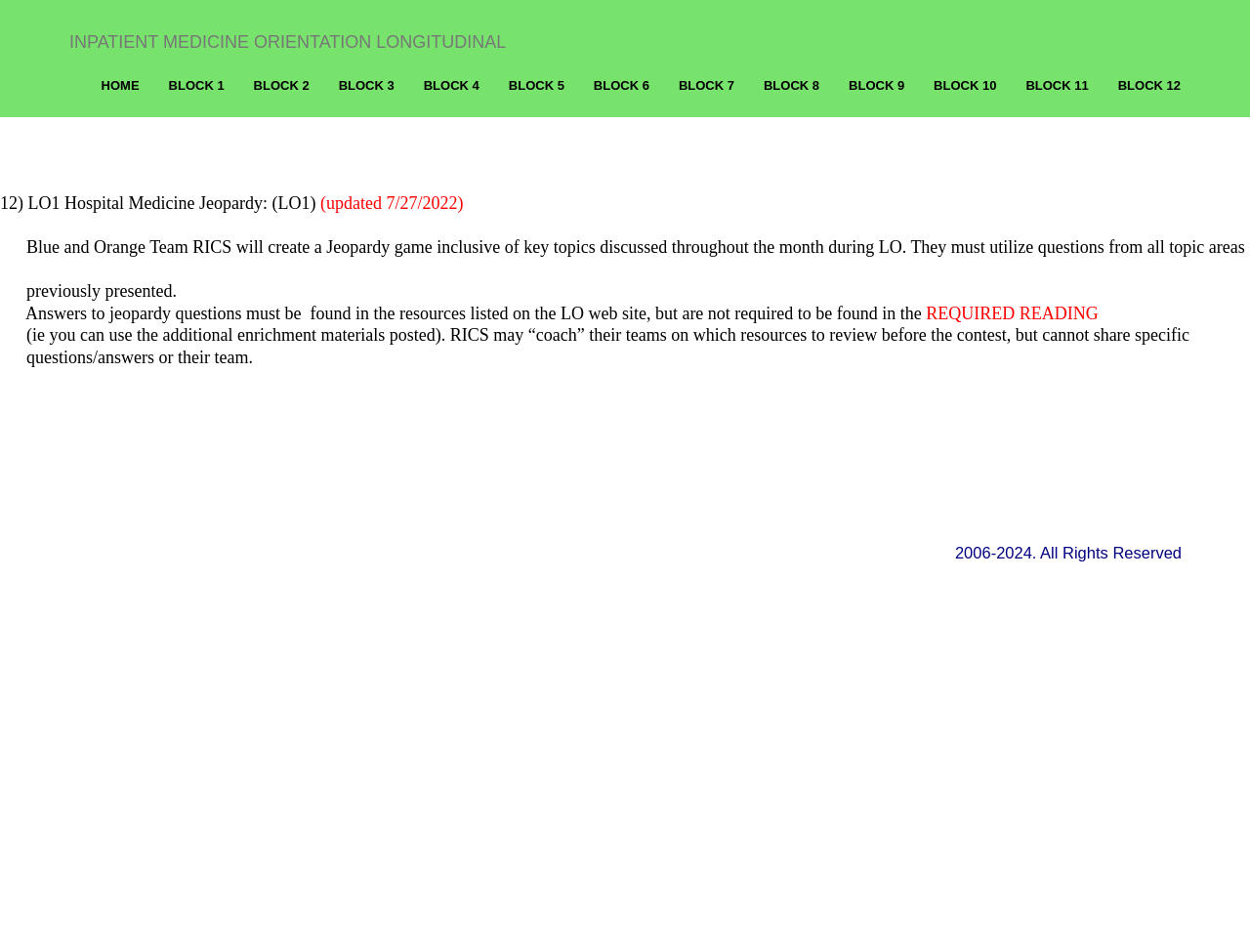For the given element description Home, determine the bounding box coordinates of the UI element. The coordinates should follow the format (top-left x, top-left y, bottom-right x, bottom-right y) and be within the range of 0 to 1.

[0.069, 0.07, 0.123, 0.111]